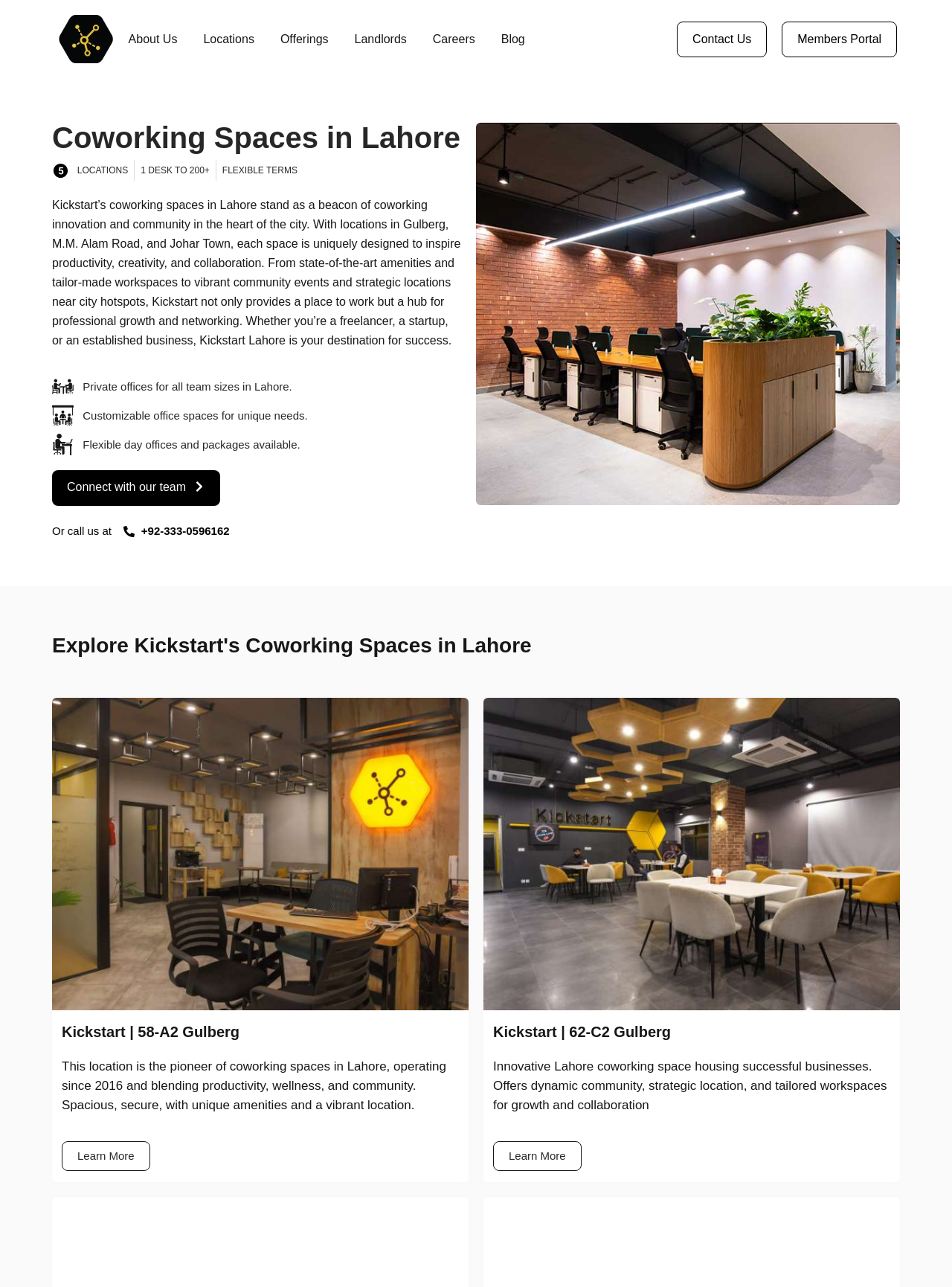Please determine the bounding box coordinates of the element's region to click for the following instruction: "Explore Kickstart's Coworking Spaces in Lahore".

[0.055, 0.49, 0.945, 0.514]